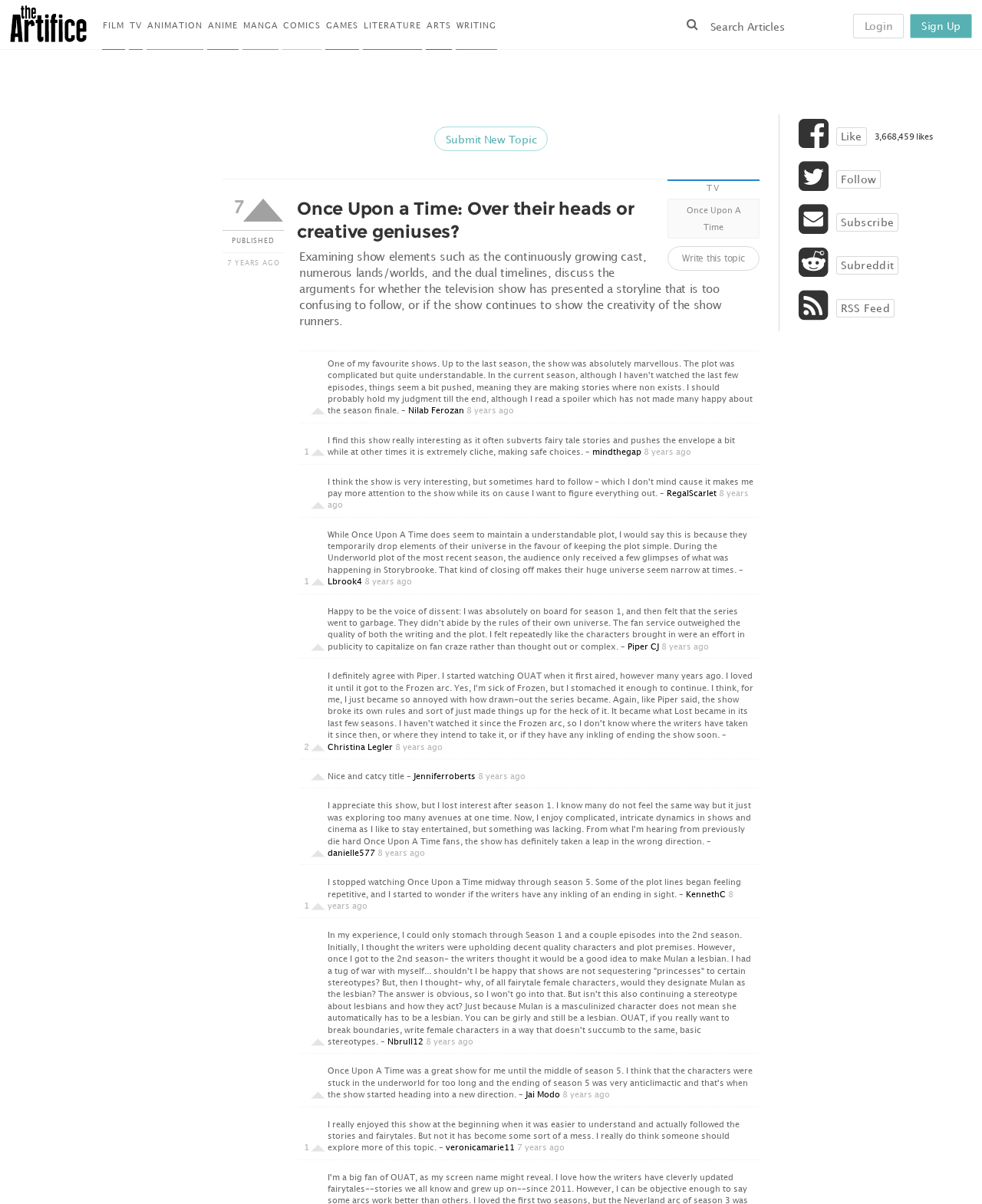Locate the bounding box coordinates of the element to click to perform the following action: 'Search for a topic'. The coordinates should be given as four float values between 0 and 1, in the form of [left, top, right, bottom].

[0.69, 0.011, 0.858, 0.032]